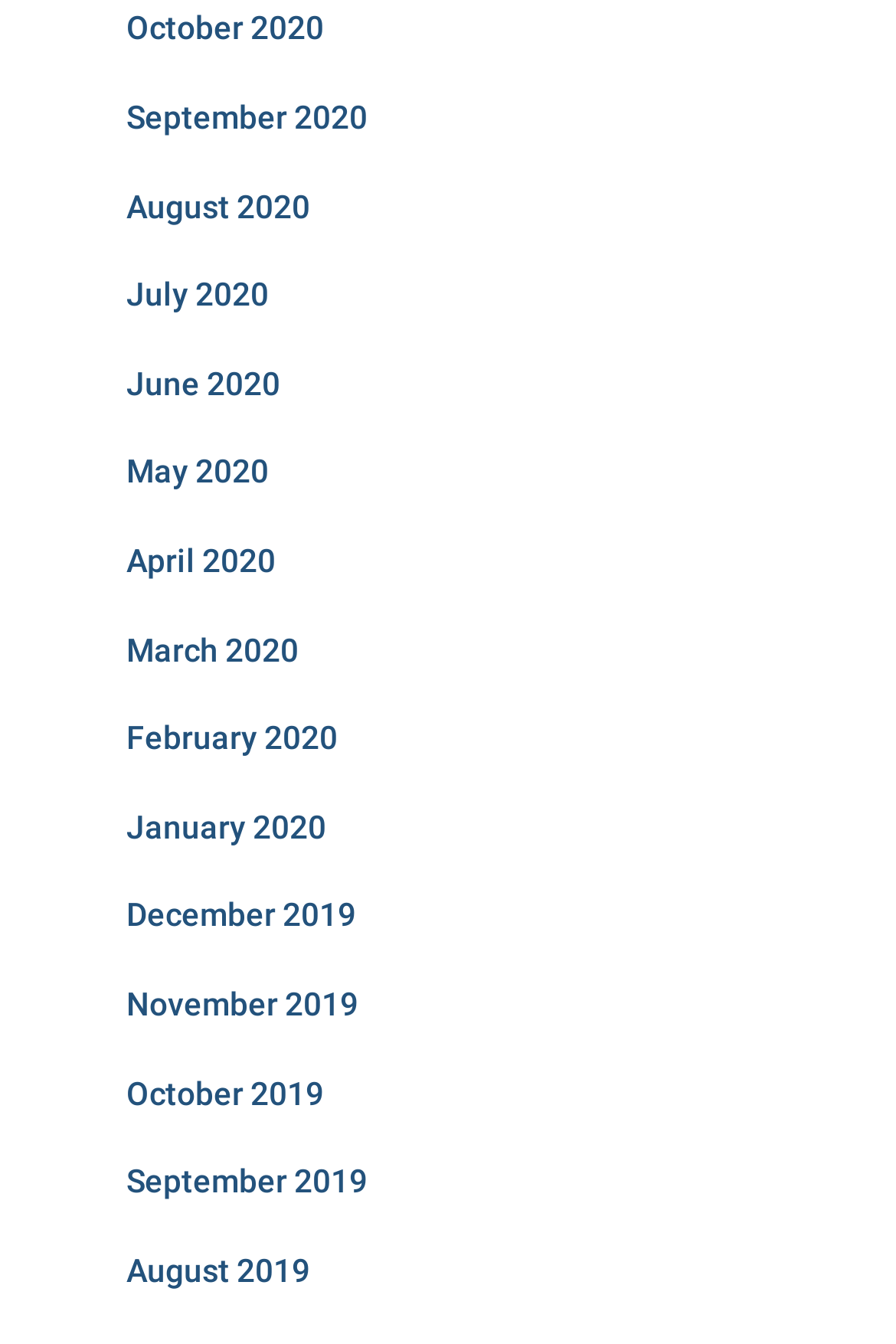Give a one-word or short phrase answer to this question: 
What is the common format of the link texts?

Month Year